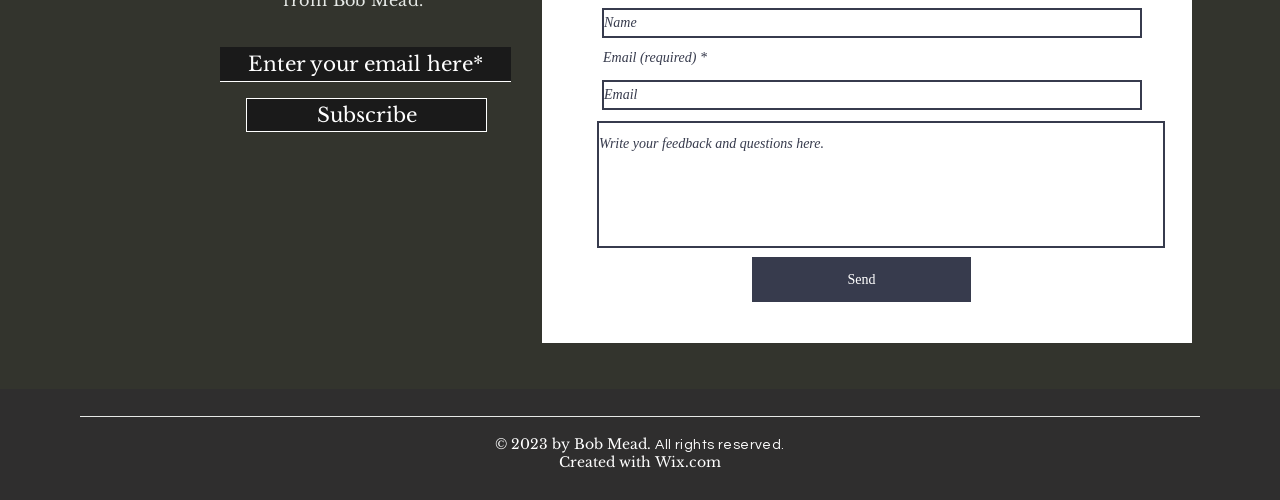What is the purpose of the 'Send' button?
Please craft a detailed and exhaustive response to the question.

I analyzed the context of the 'Send' button, which is located below a series of textboxes. It is likely that the user is expected to fill in the textboxes and then click the 'Send' button to submit the information.